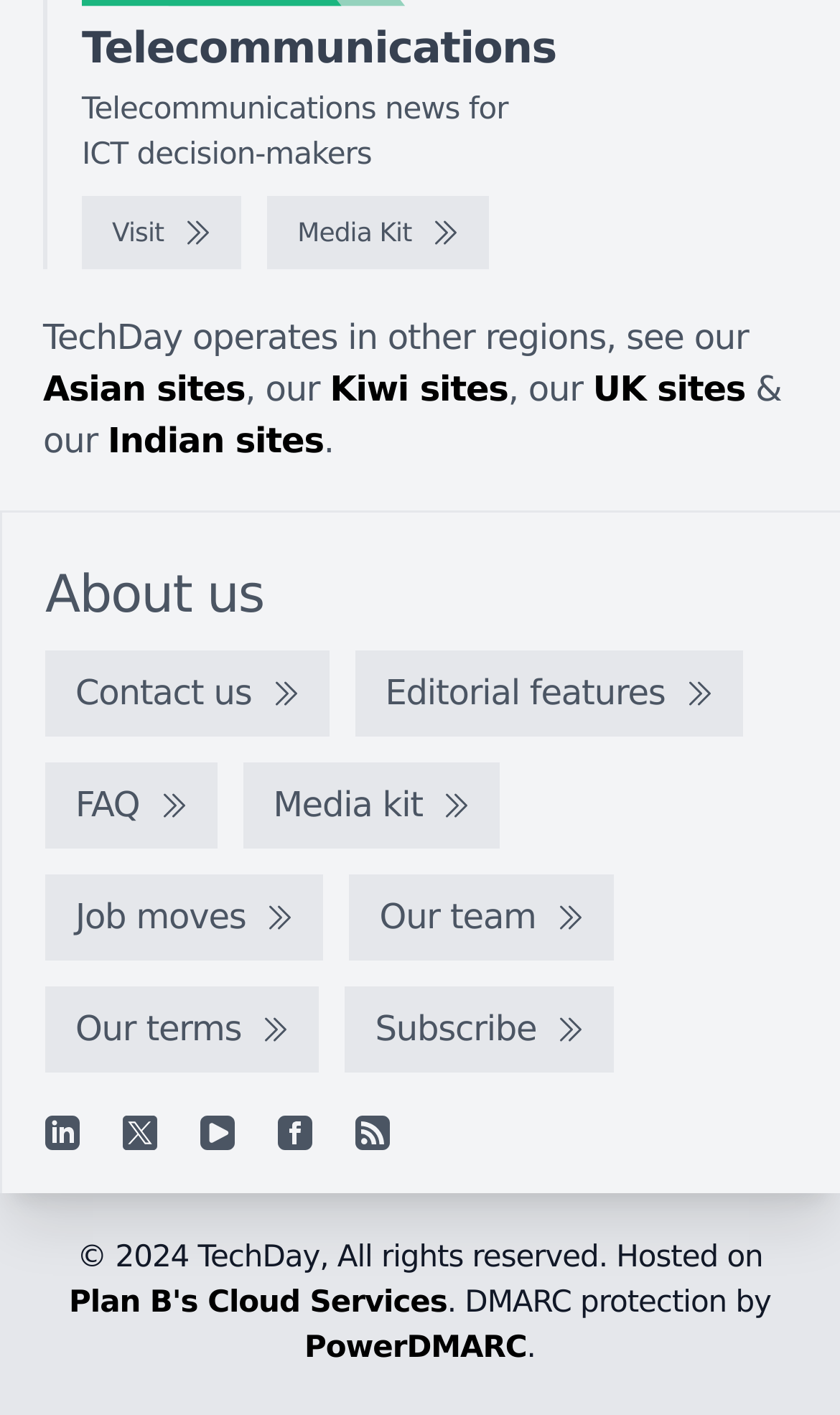Locate the bounding box coordinates of the clickable area to execute the instruction: "Visit the Telecommunications page". Provide the coordinates as four float numbers between 0 and 1, represented as [left, top, right, bottom].

[0.097, 0.138, 0.287, 0.19]